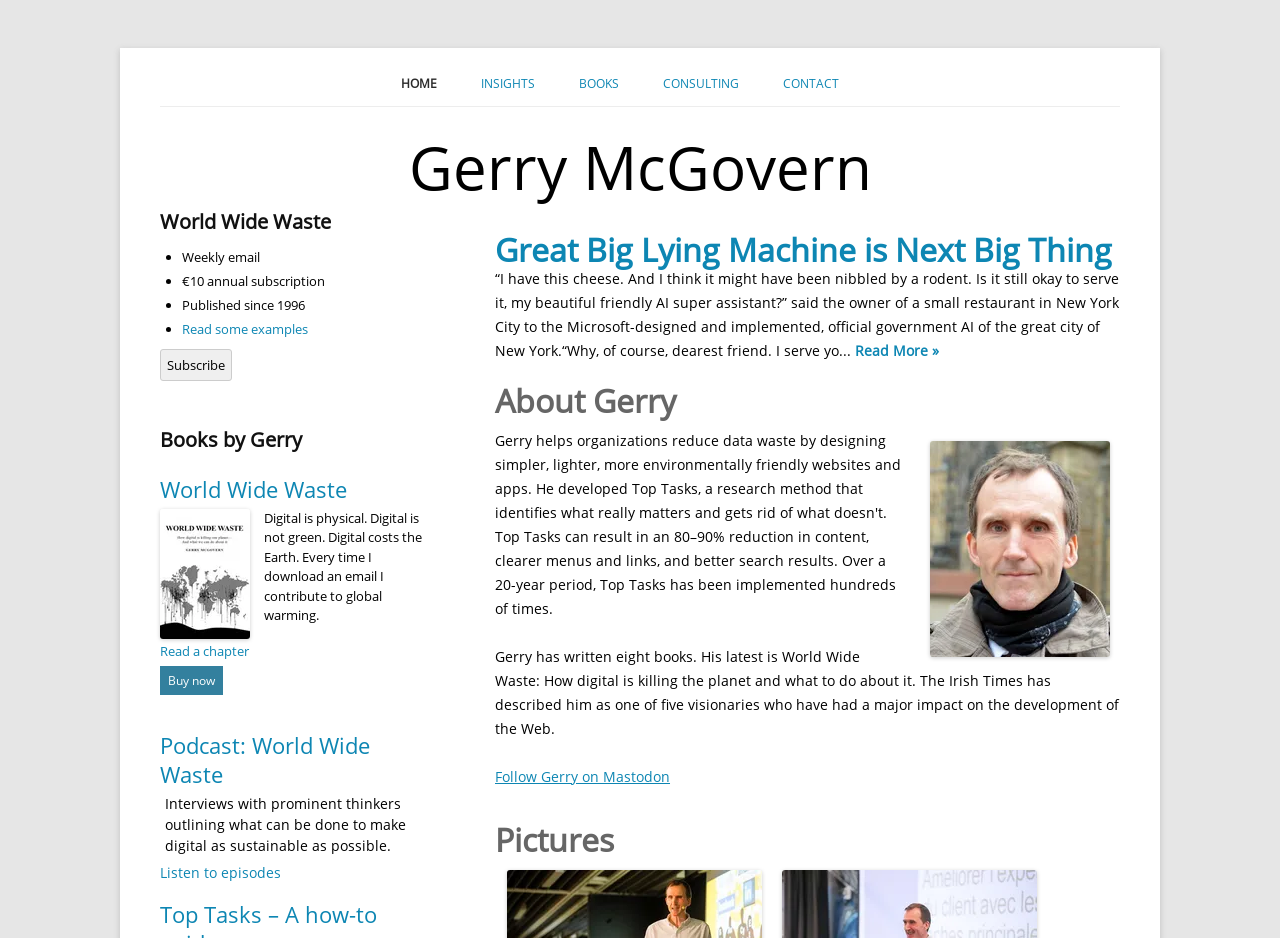How much is the annual subscription?
Answer the question with a thorough and detailed explanation.

I found this answer by looking at the section 'World Wide Waste' where it lists the features of the weekly email, including '€10 annual subscription'.